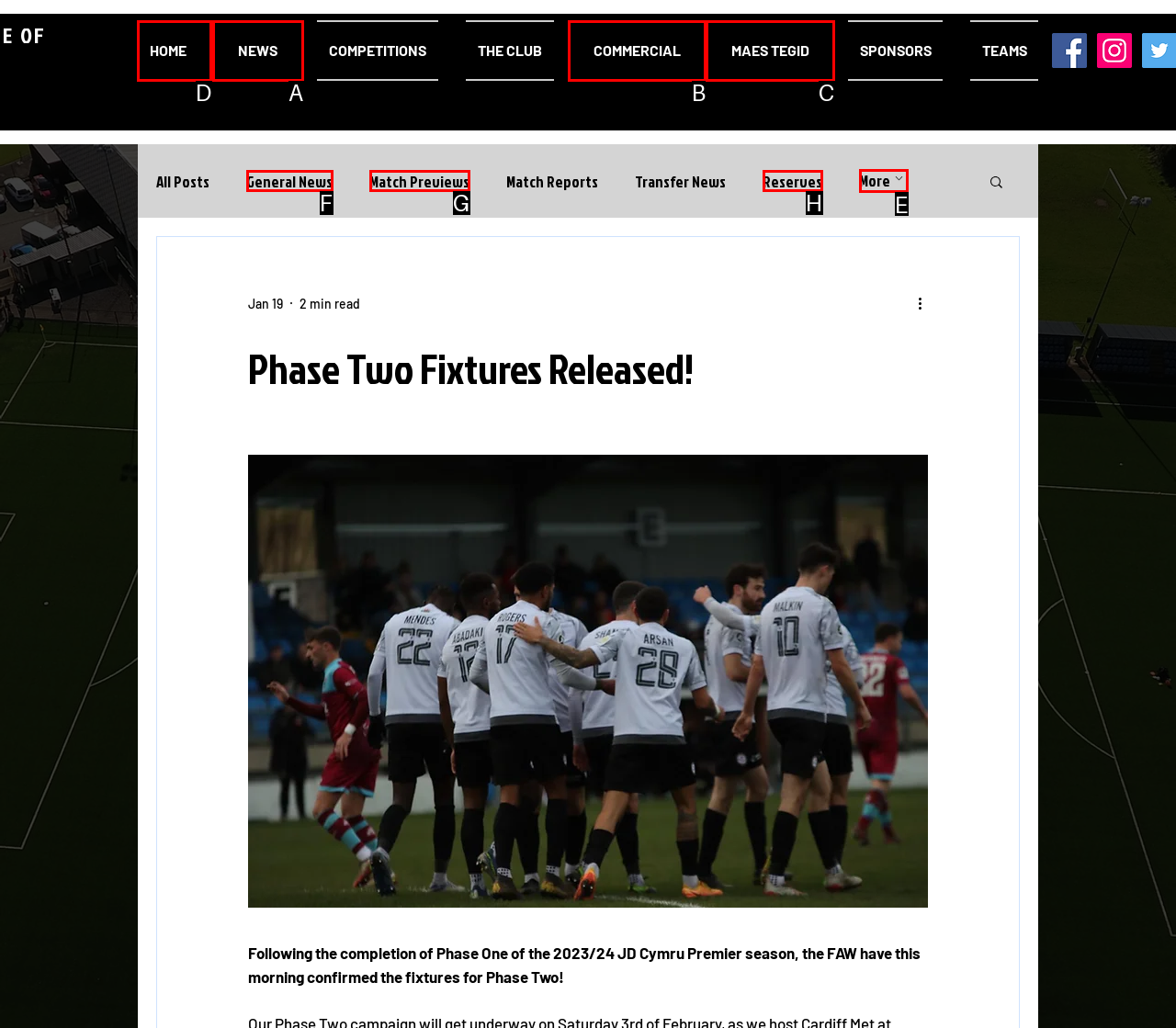Figure out which option to click to perform the following task: Click on the 'HOME' link
Provide the letter of the correct option in your response.

None